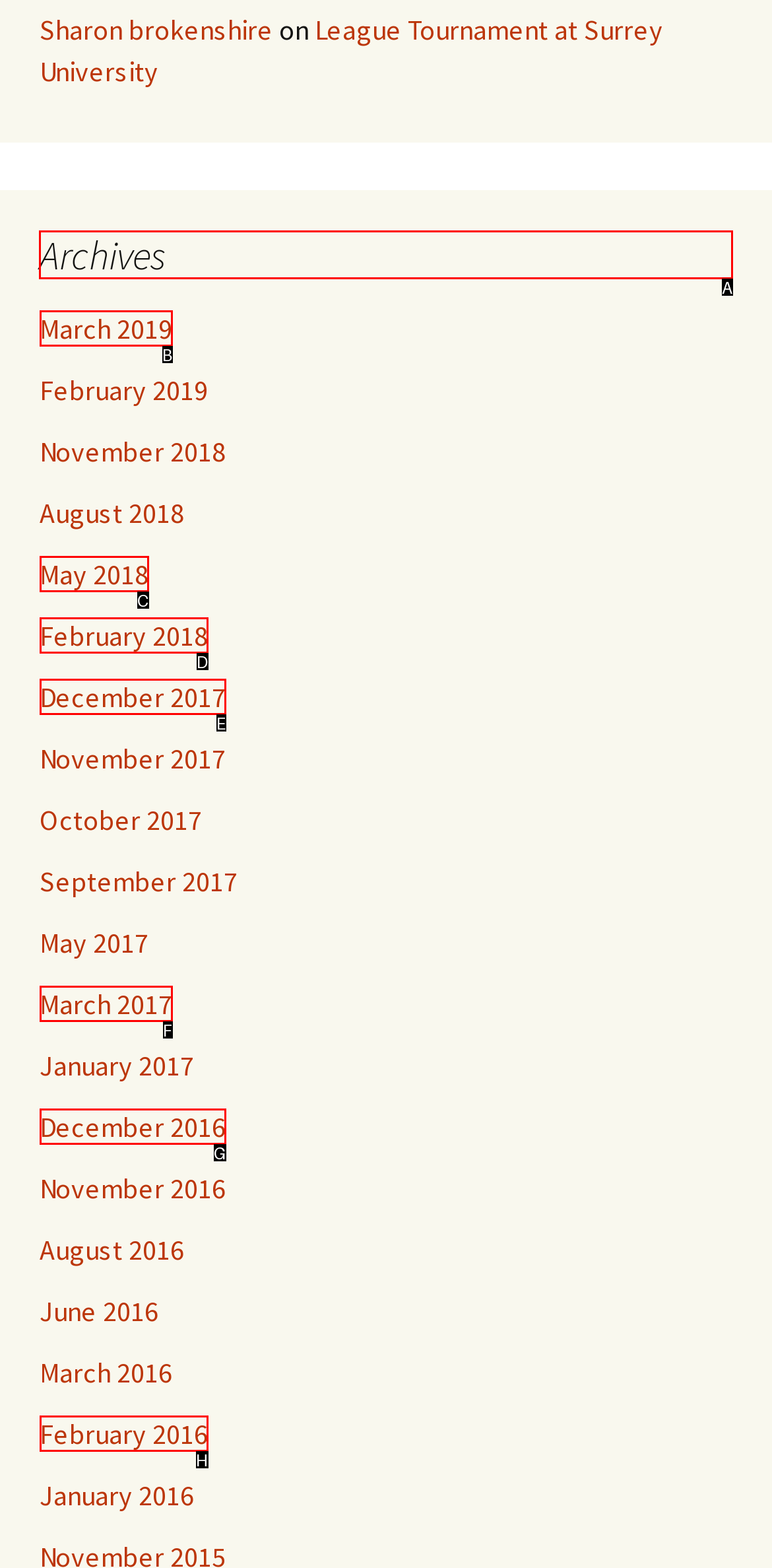Select the HTML element to finish the task: view archives Reply with the letter of the correct option.

A